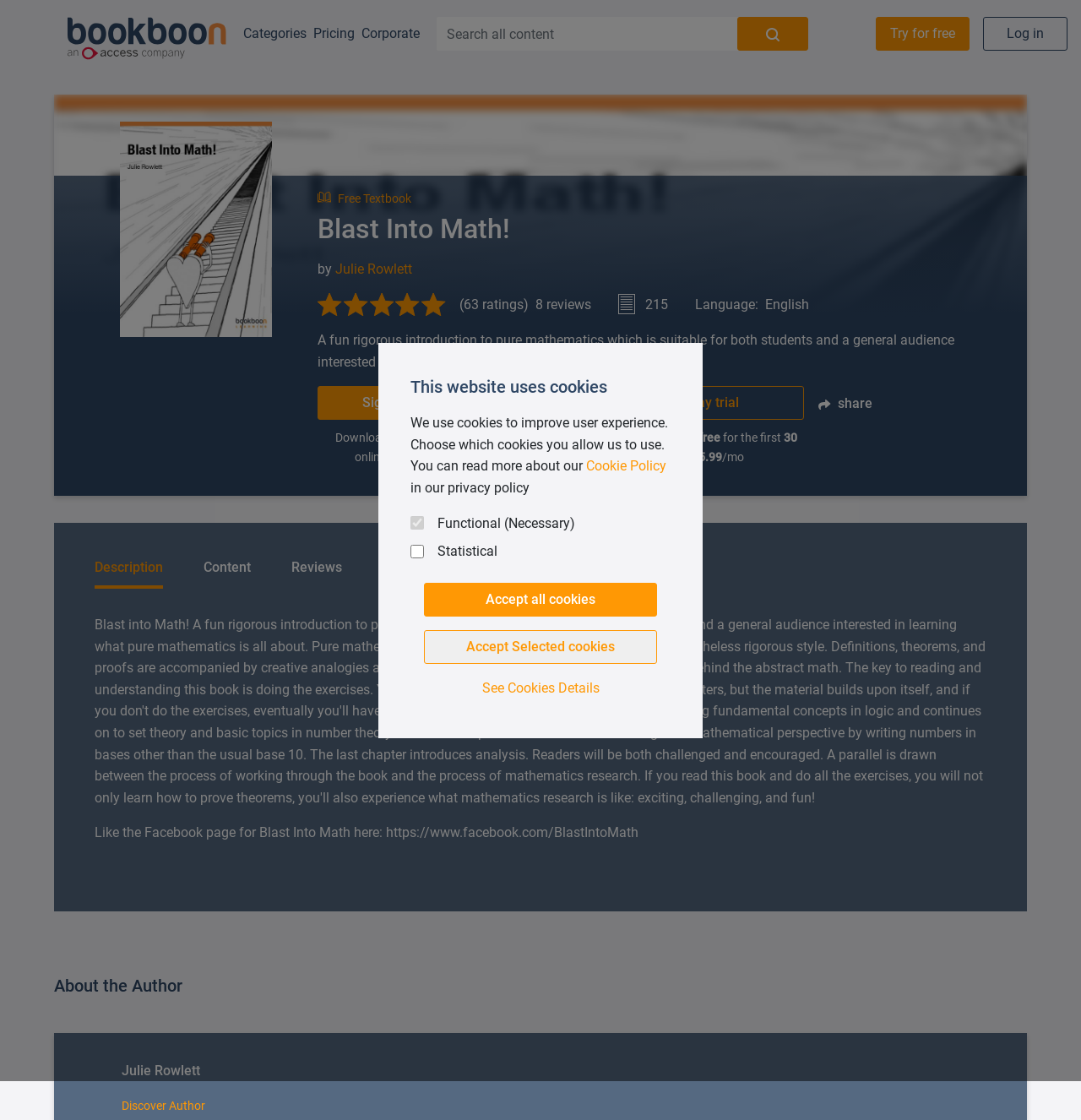Using the webpage screenshot, locate the HTML element that fits the following description and provide its bounding box: "Accept all cookies".

[0.392, 0.52, 0.608, 0.551]